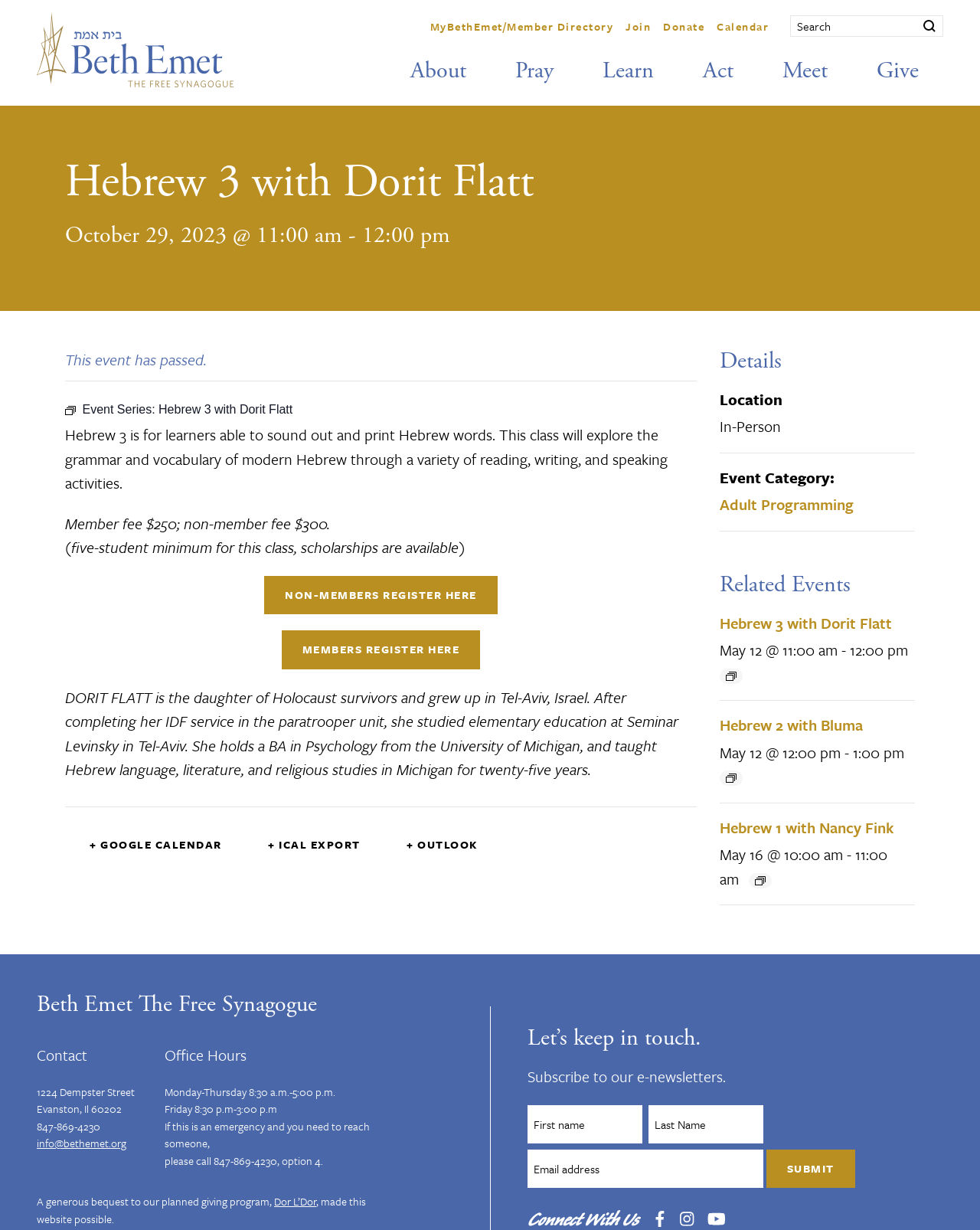Determine the bounding box coordinates for the element that should be clicked to follow this instruction: "Contact Beth Emet". The coordinates should be given as four float numbers between 0 and 1, in the format [left, top, right, bottom].

[0.038, 0.849, 0.089, 0.867]